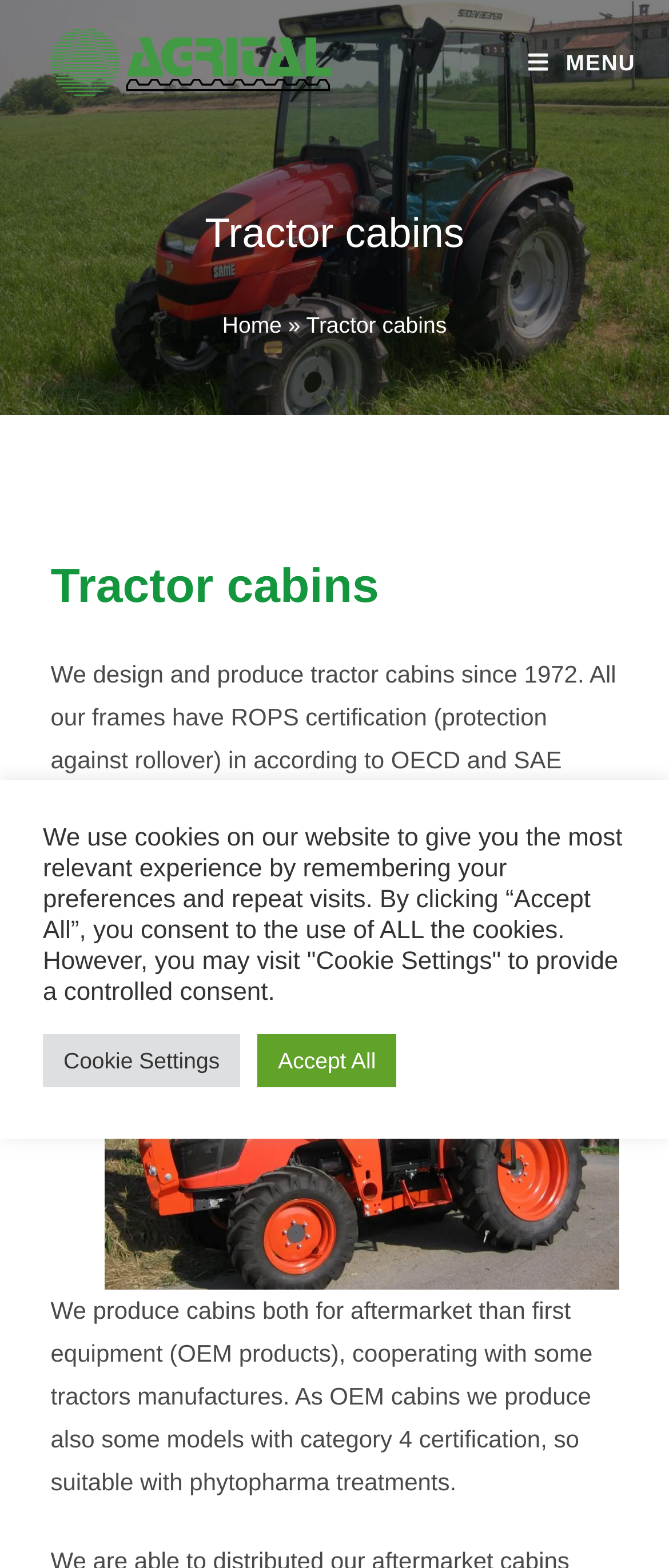Predict the bounding box of the UI element that fits this description: "Accept All".

[0.385, 0.659, 0.593, 0.693]